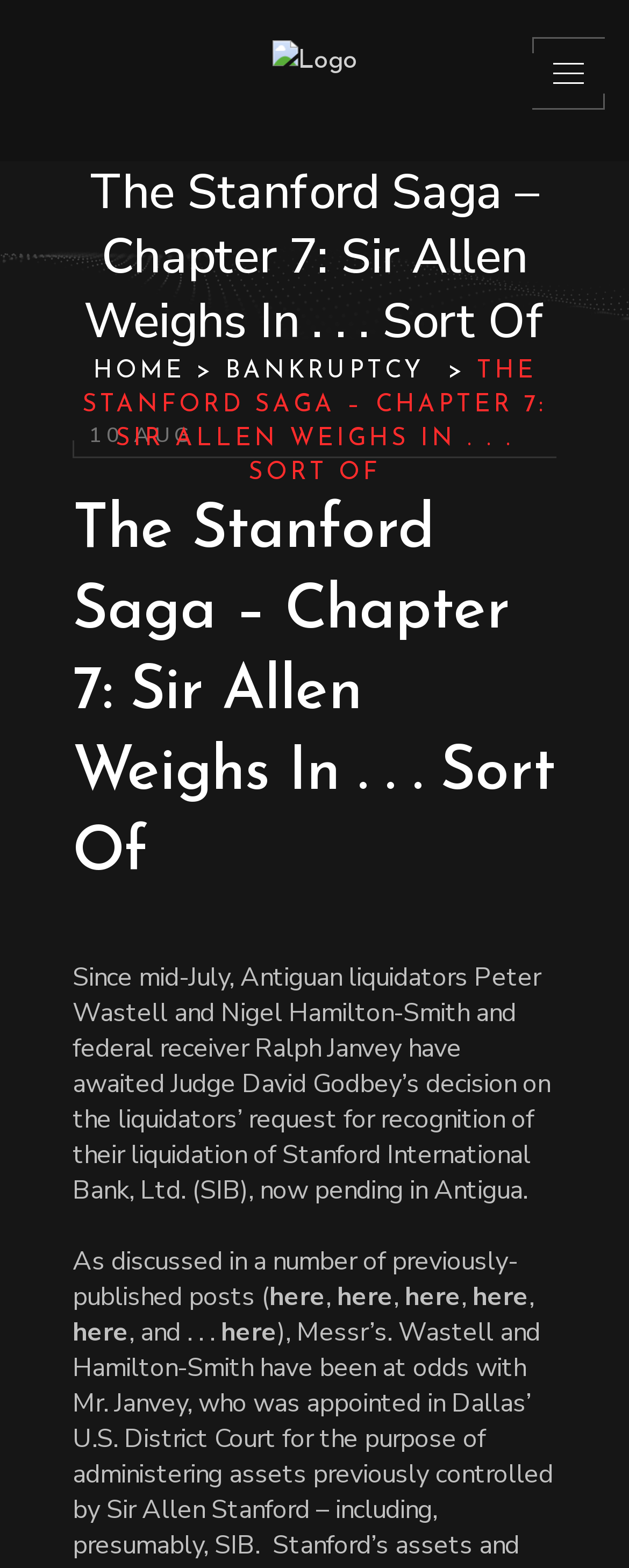Determine the bounding box coordinates of the target area to click to execute the following instruction: "Click the logo."

[0.432, 0.026, 0.568, 0.077]